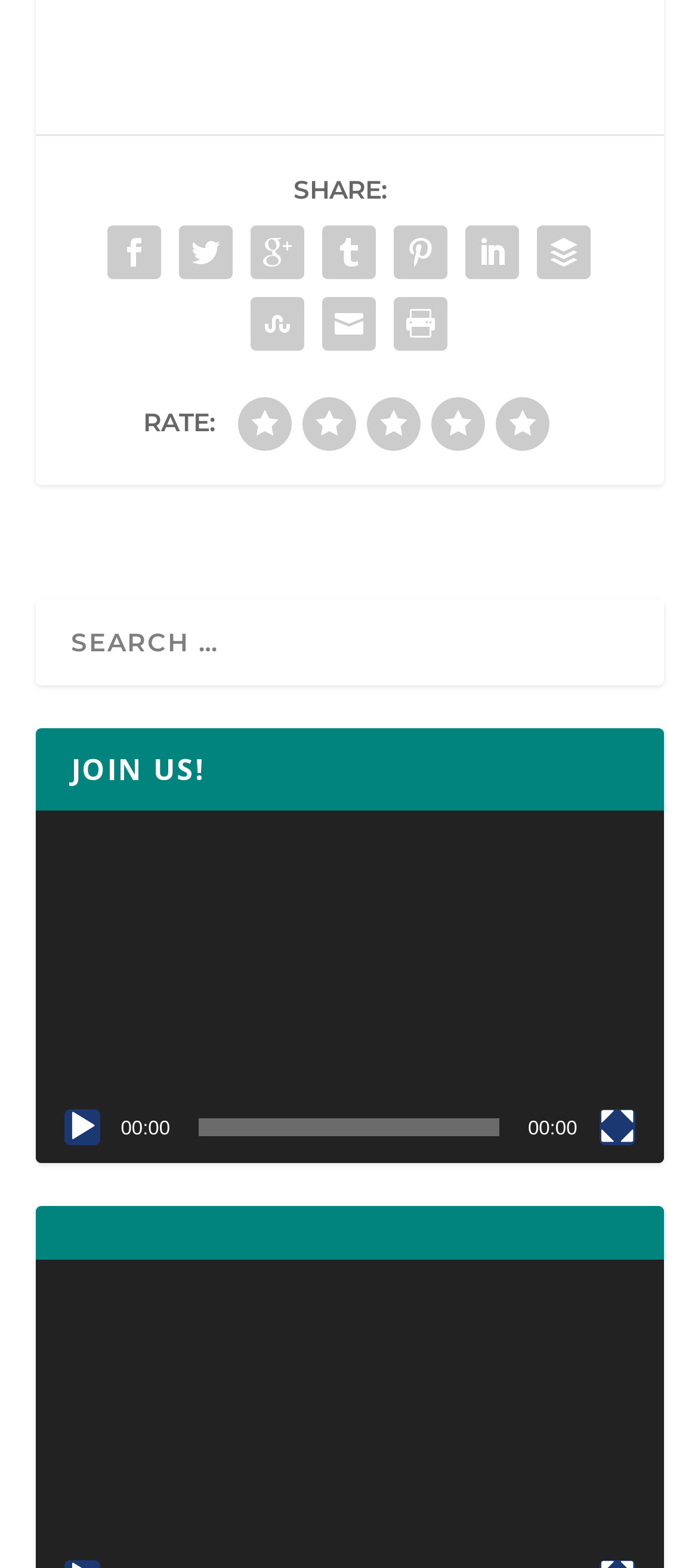Please provide the bounding box coordinates for the element that needs to be clicked to perform the following instruction: "Rate with 5 stars". The coordinates should be given as four float numbers between 0 and 1, i.e., [left, top, right, bottom].

[0.71, 0.253, 0.787, 0.287]